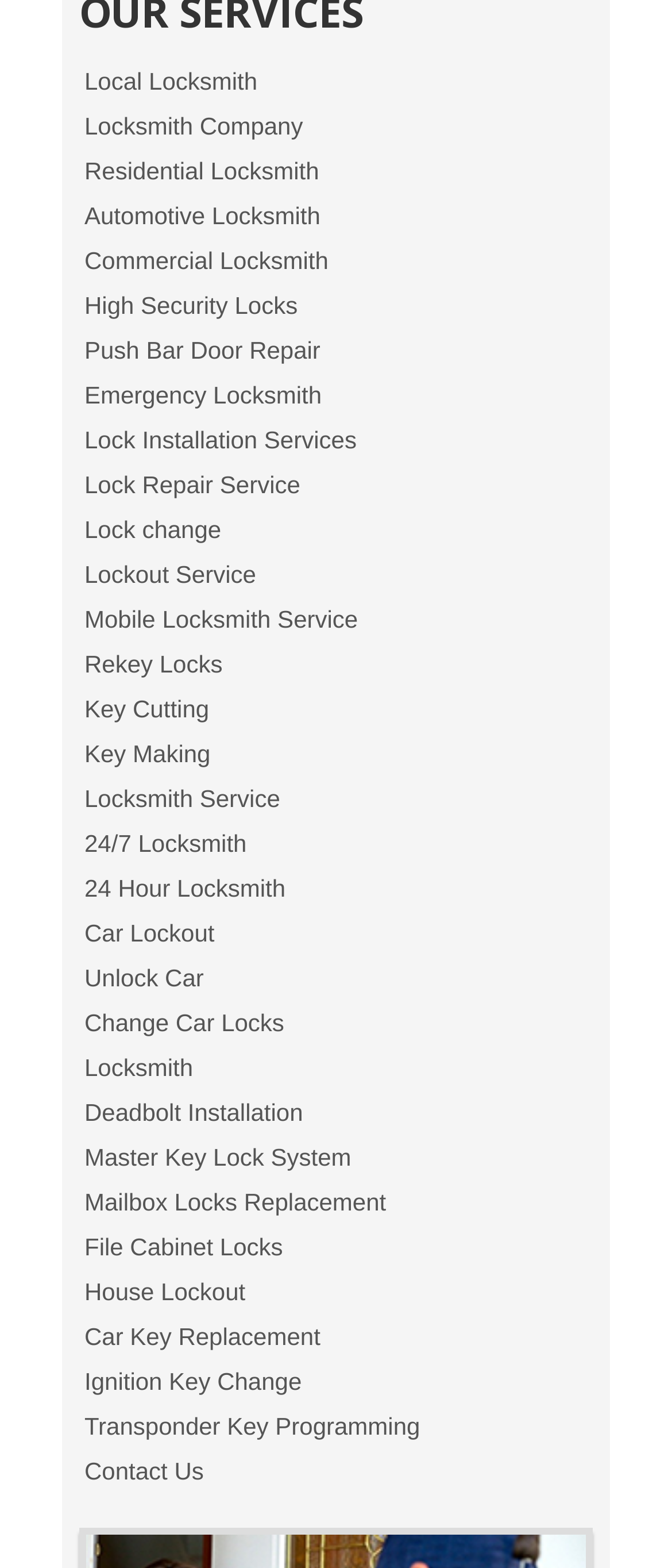Is there a contact page available?
Look at the image and provide a short answer using one word or a phrase.

Yes